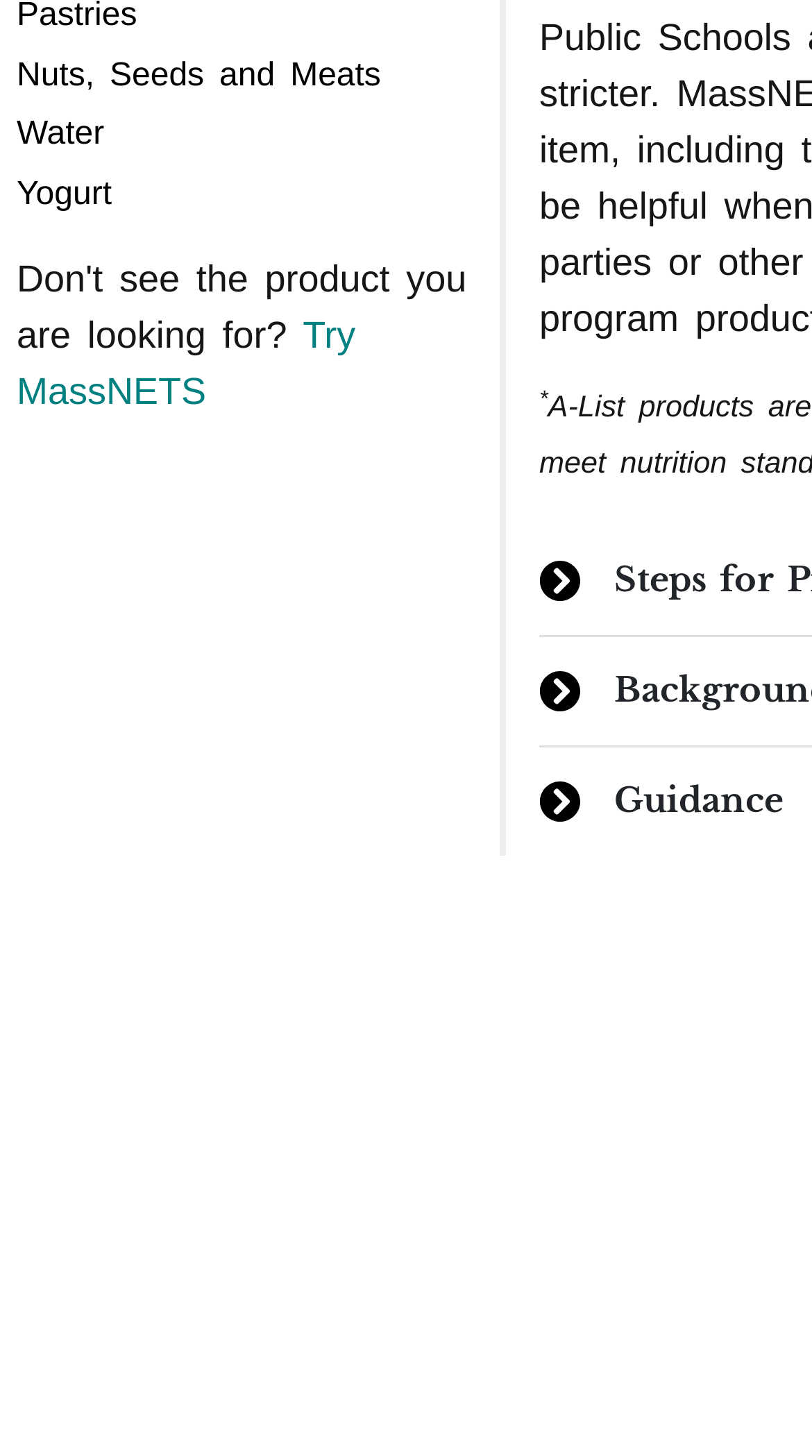Determine the bounding box of the UI component based on this description: "Water". The bounding box coordinates should be four float values between 0 and 1, i.e., [left, top, right, bottom].

[0.021, 0.081, 0.128, 0.105]